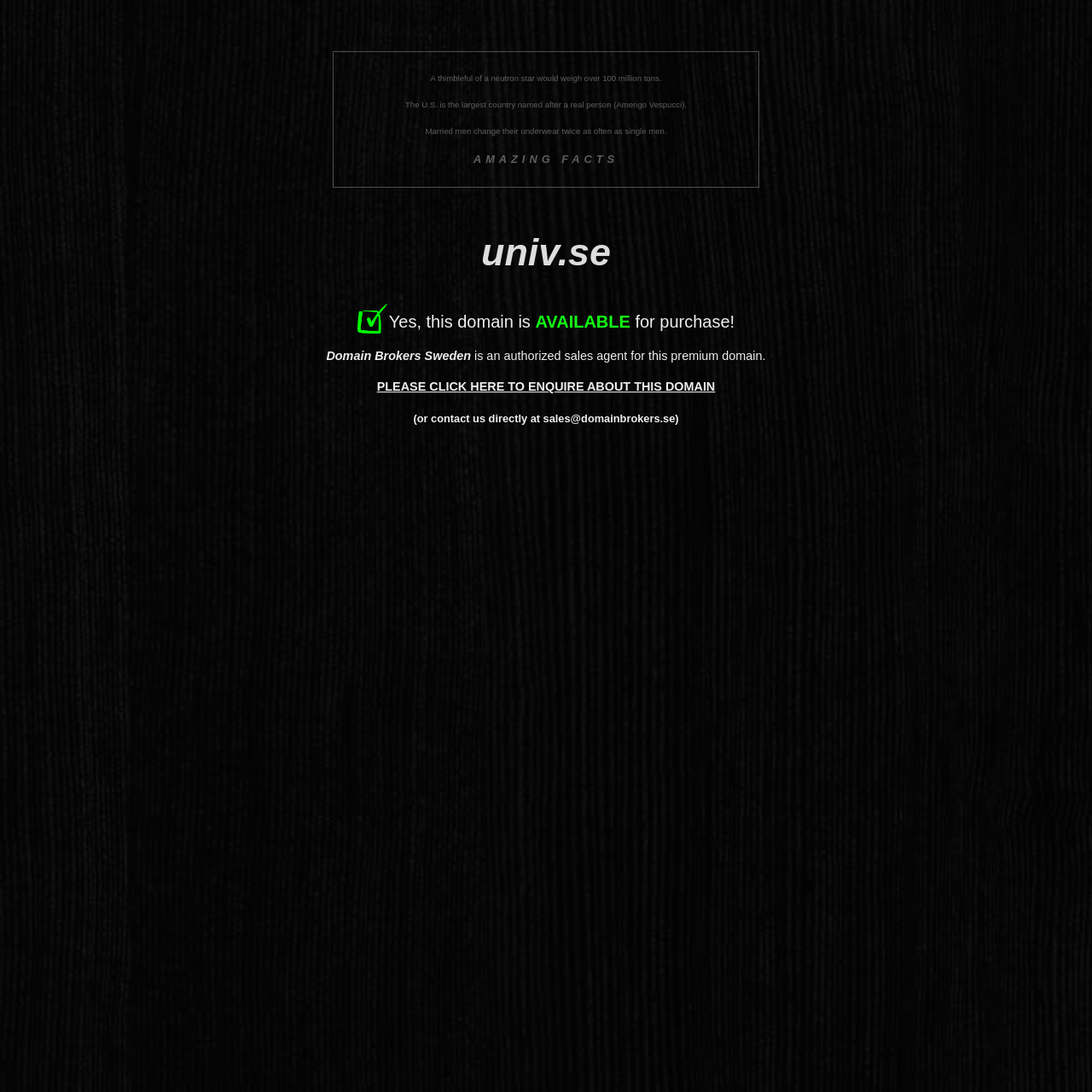Please provide a detailed answer to the question below by examining the image:
Who is the authorized sales agent for this domain?

The authorized sales agent for this domain is 'Domain Brokers Sweden' which is mentioned in the static text on the webpage.